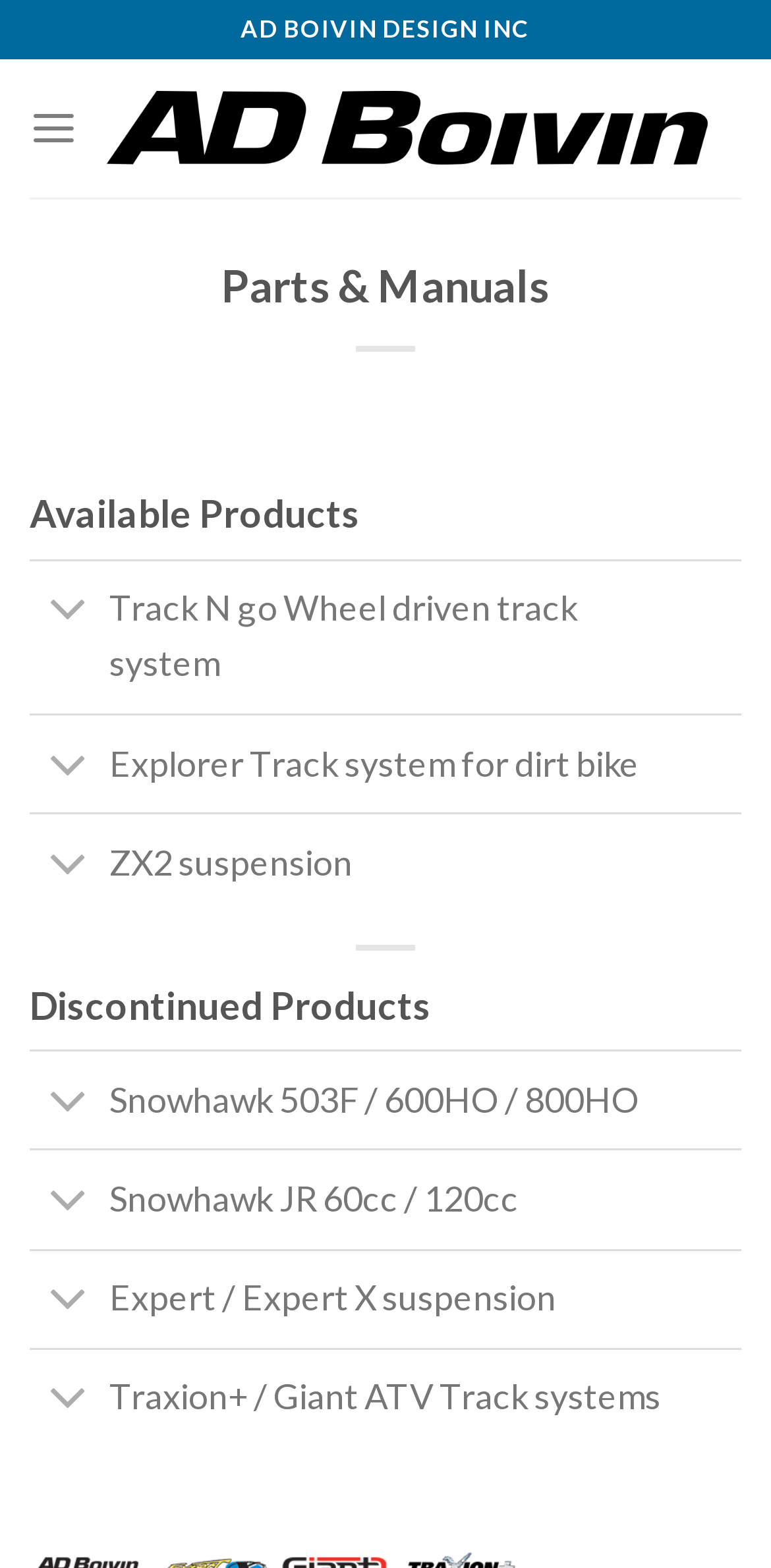Please find the bounding box coordinates in the format (top-left x, top-left y, bottom-right x, bottom-right y) for the given element description. Ensure the coordinates are floating point numbers between 0 and 1. Description: Expert / Expert X suspension

[0.038, 0.796, 0.962, 0.859]